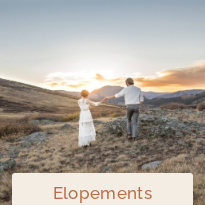Offer an in-depth caption for the image.

The image features a couple walking hand-in-hand across a picturesque landscape during sunset. The breathtaking scenery is characterized by rolling hills and a warm, glowing sky, creating a romantic and serene atmosphere. The woman, dressed in a flowing white dress, and the man, in light attire, exude an air of love and intimacy as they explore the natural beauty surrounding them. Below this evocative scene, the word "Elopements" is prominently displayed, suggesting a focus on intimate wedding ceremonies in stunning outdoor settings. This visual encapsulates the essence of celebrating love away from the traditional wedding venue, inviting couples to consider a more personal and scenic way to tie the knot.